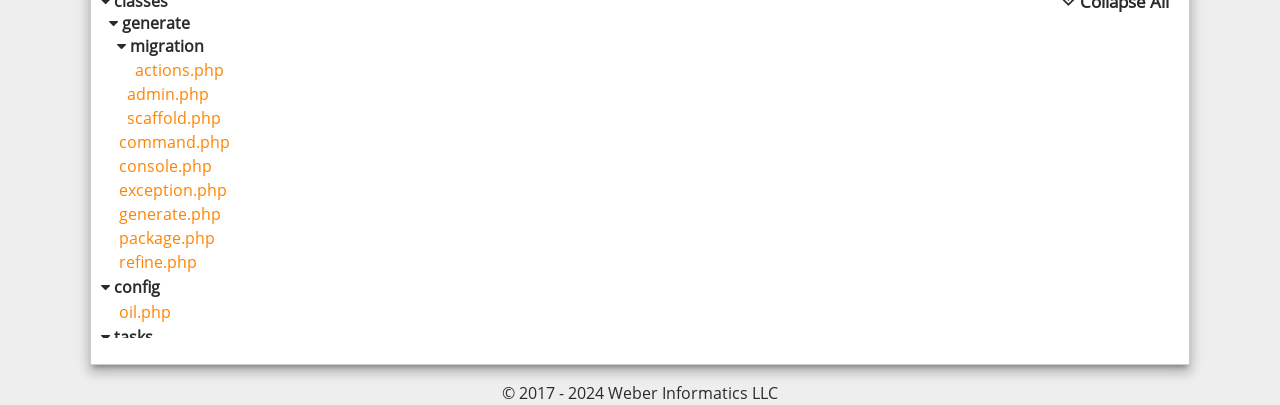Specify the bounding box coordinates of the area to click in order to follow the given instruction: "access migration."

[0.079, 0.093, 0.921, 0.137]